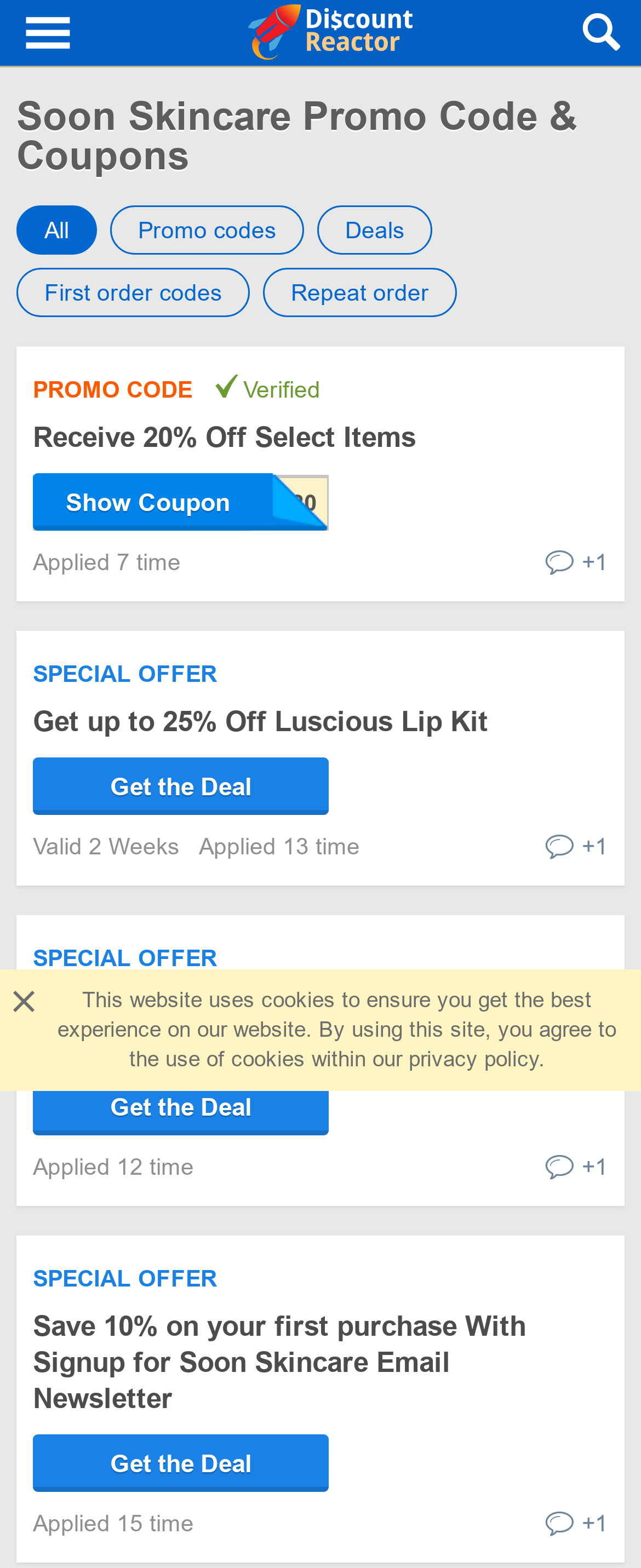Determine the bounding box coordinates of the region to click in order to accomplish the following instruction: "Click Receive 20% Off Select Items". Provide the coordinates as four float numbers between 0 and 1, specifically [left, top, right, bottom].

[0.051, 0.269, 0.649, 0.289]